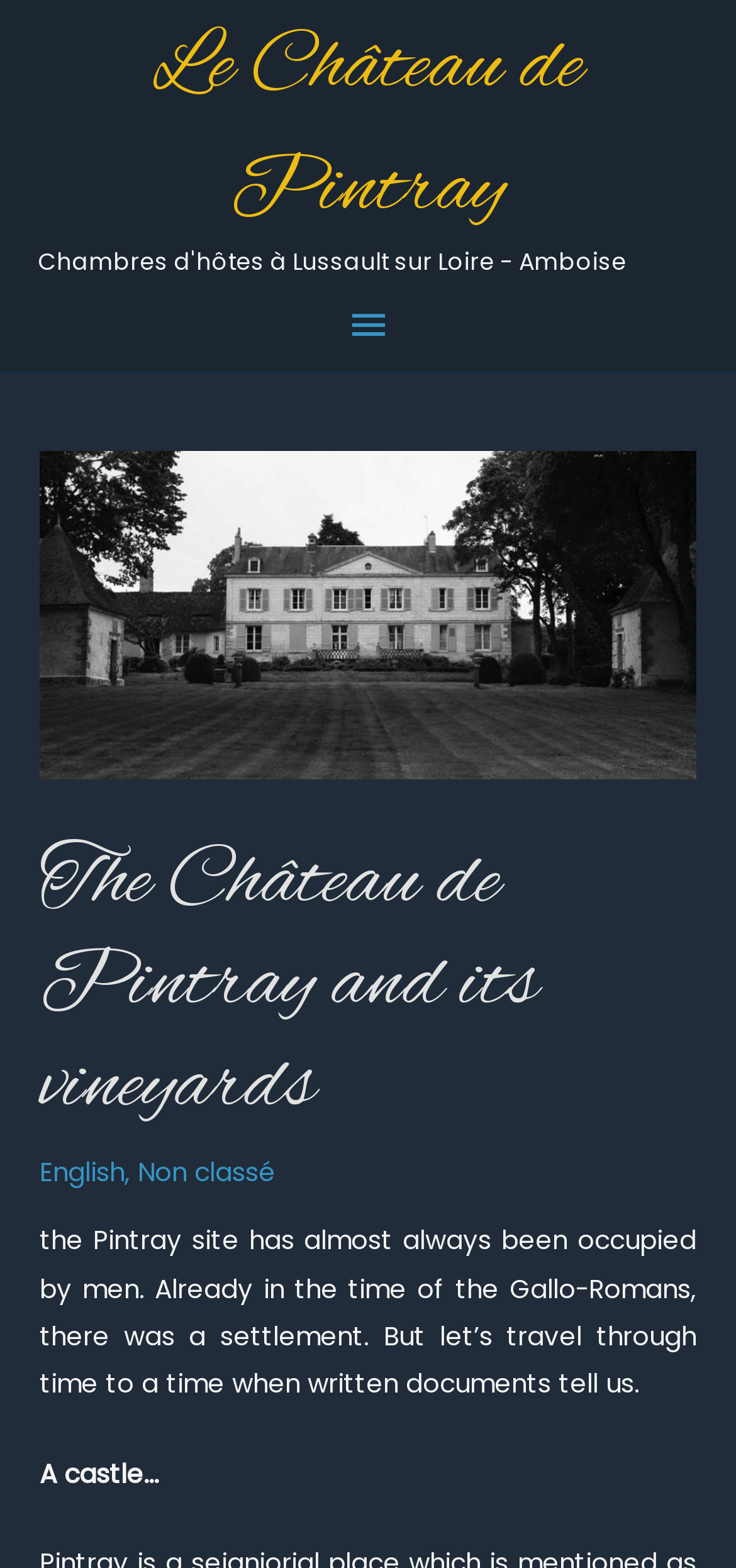What is the topic of the text?
Answer the question based on the image using a single word or a brief phrase.

History of the castle